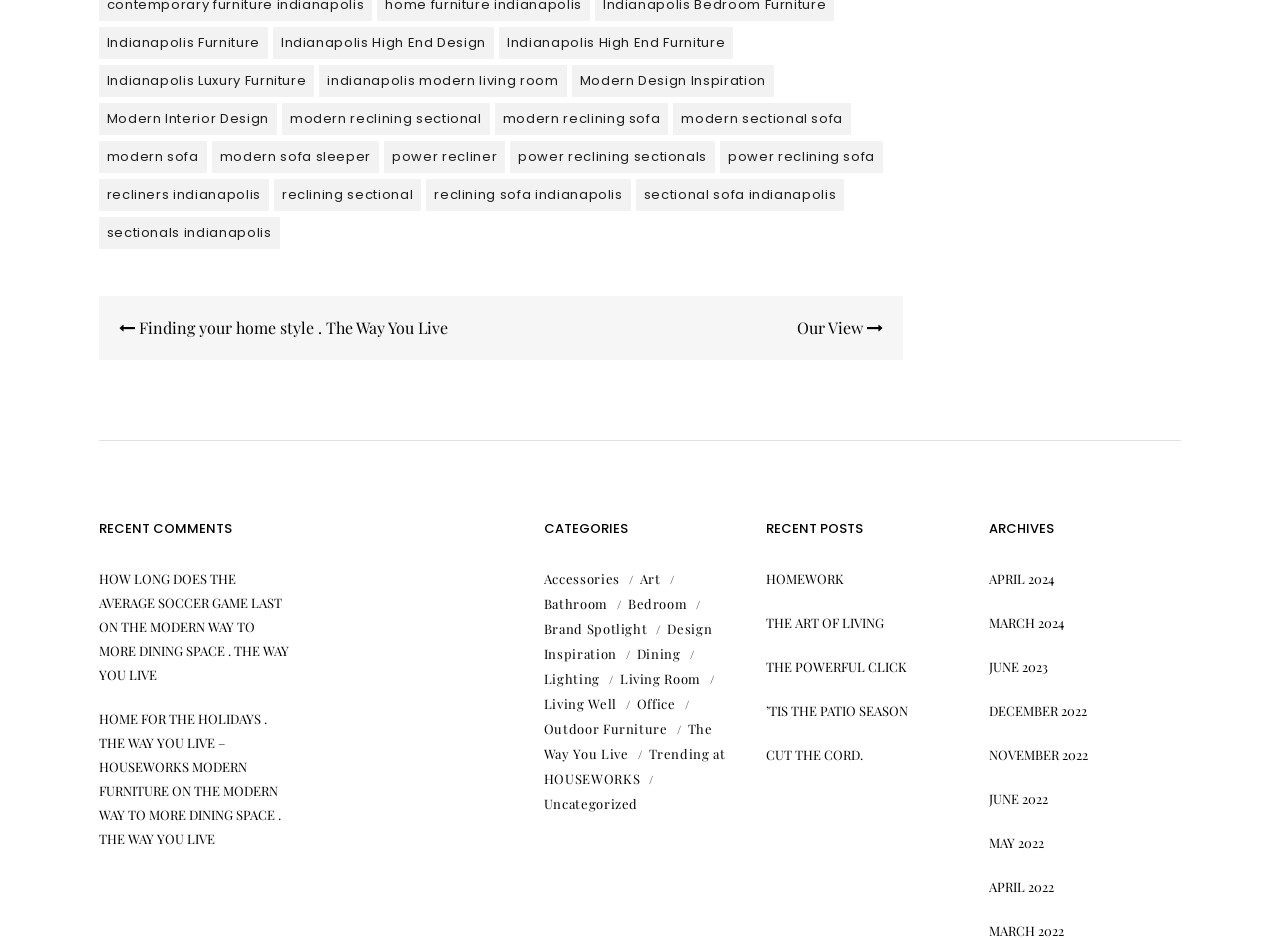Bounding box coordinates are specified in the format (top-left x, top-left y, bottom-right x, bottom-right y). All values are floating point numbers bounded between 0 and 1. Please provide the bounding box coordinate of the region this sentence describes: Indianapolis High End Furniture

[0.39, 0.029, 0.573, 0.063]